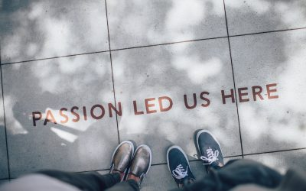Describe thoroughly the contents of the image.

The image captures a pair of feet standing on a concrete surface where the words "PASSION LED US HERE" are inscribed. The letters are highlighted in a reddish-brown hue, contrasting beautifully against the light gray paving stones. Gentle shadows from overhead foliage create a dappled effect, enhancing the tranquil and introspective ambiance of the scene. This moment suggests a journey or a significant destination, emphasizing the theme of pursuing one’s passions and the milestones achieved along the way. The shoes depicted belong to two individuals, symbolizing companionship and shared experiences, perhaps indicating that they have reached a meaningful point together.